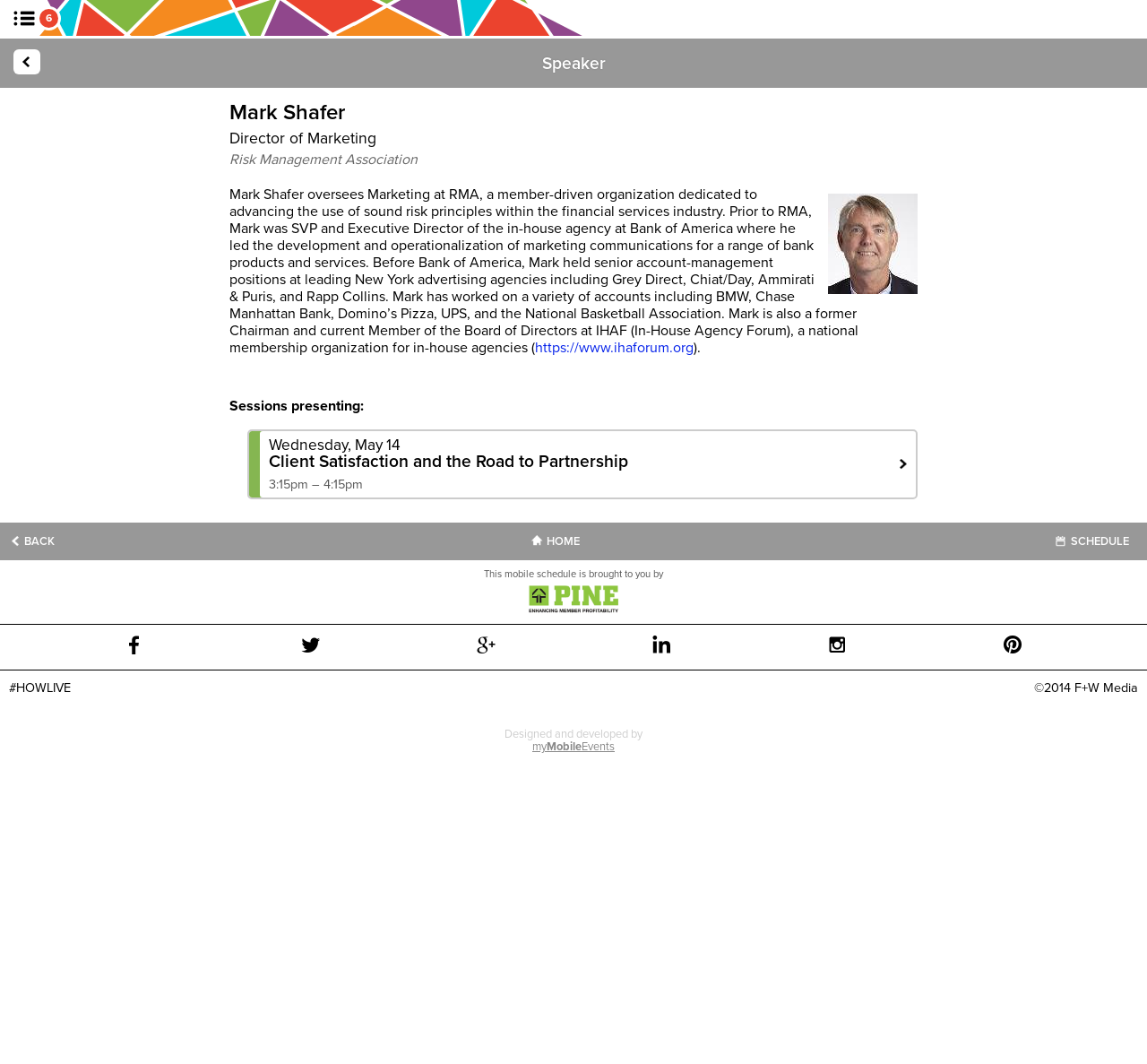Locate the bounding box coordinates of the area to click to fulfill this instruction: "Visit the website of Risk Management Association". The bounding box should be presented as four float numbers between 0 and 1, in the order [left, top, right, bottom].

[0.2, 0.142, 0.8, 0.158]